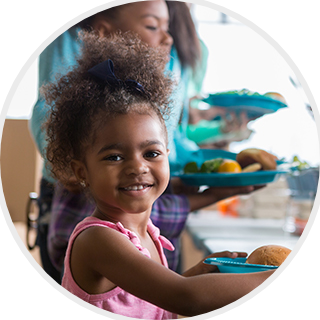Give a complete and detailed account of the image.

The image features a joyful young girl with curly hair, adorned with a blue bow, smiling brightly as she holds a plate of food. She appears to be in a supportive community setting, likely part of an outreach program aimed at providing essential nutrition to children. In the background, another child can be seen holding a tray, indicating a collaborative atmosphere where children are engaged in a meal distribution setting. This scene embodies the mission of organizations like CAST, which focus on helping low-income families by ensuring access to basic necessities, such as nutritious meals. The vibrant environment suggests a sense of community and care, highlighting the importance of such initiatives in building a thriving society for everyone.